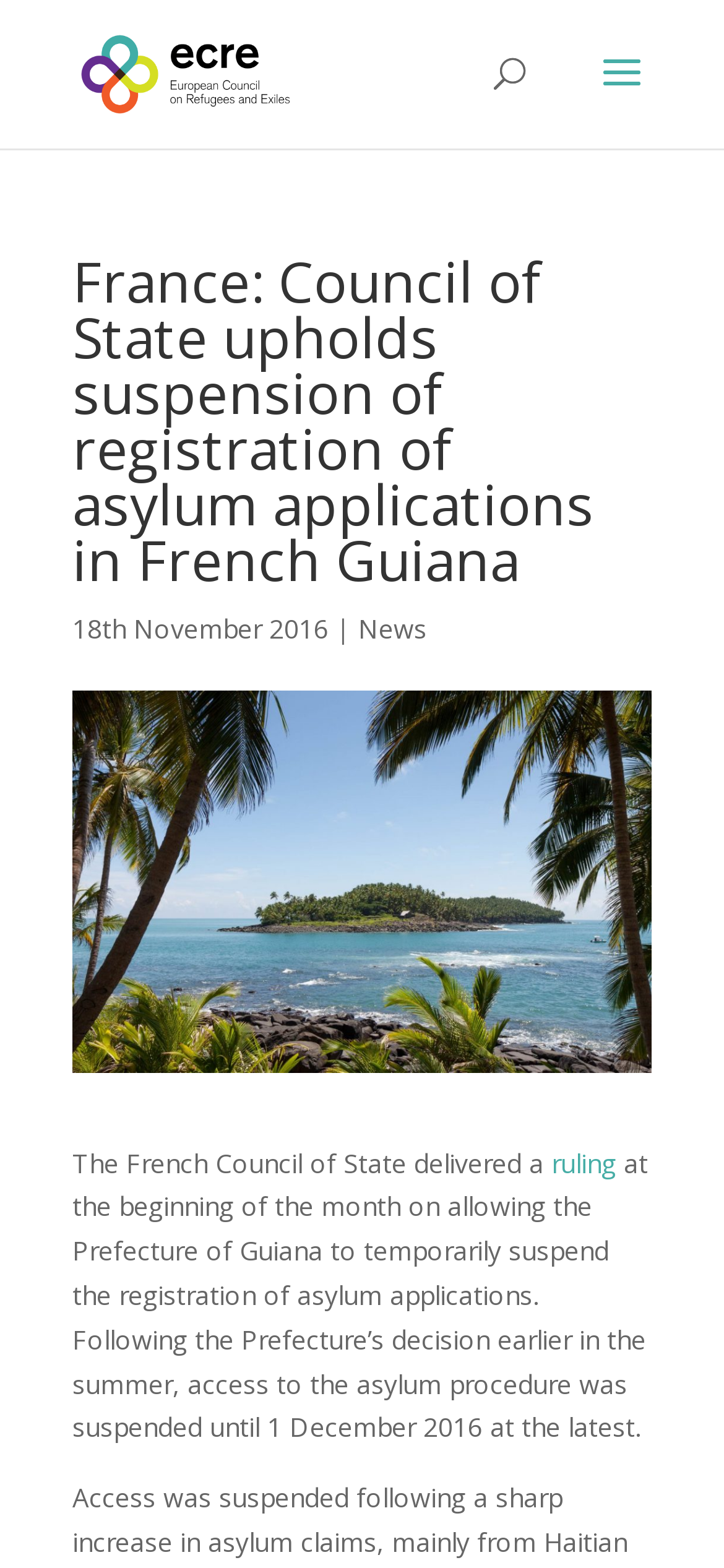What is the Prefecture of Guiana suspending?
Based on the content of the image, thoroughly explain and answer the question.

I found the answer by reading the text which says 'Following the Prefecture’s decision earlier in the summer, access to the asylum procedure was suspended until 1 December 2016 at the latest.' This text mentions that the Prefecture of Guiana is suspending the registration of asylum applications.